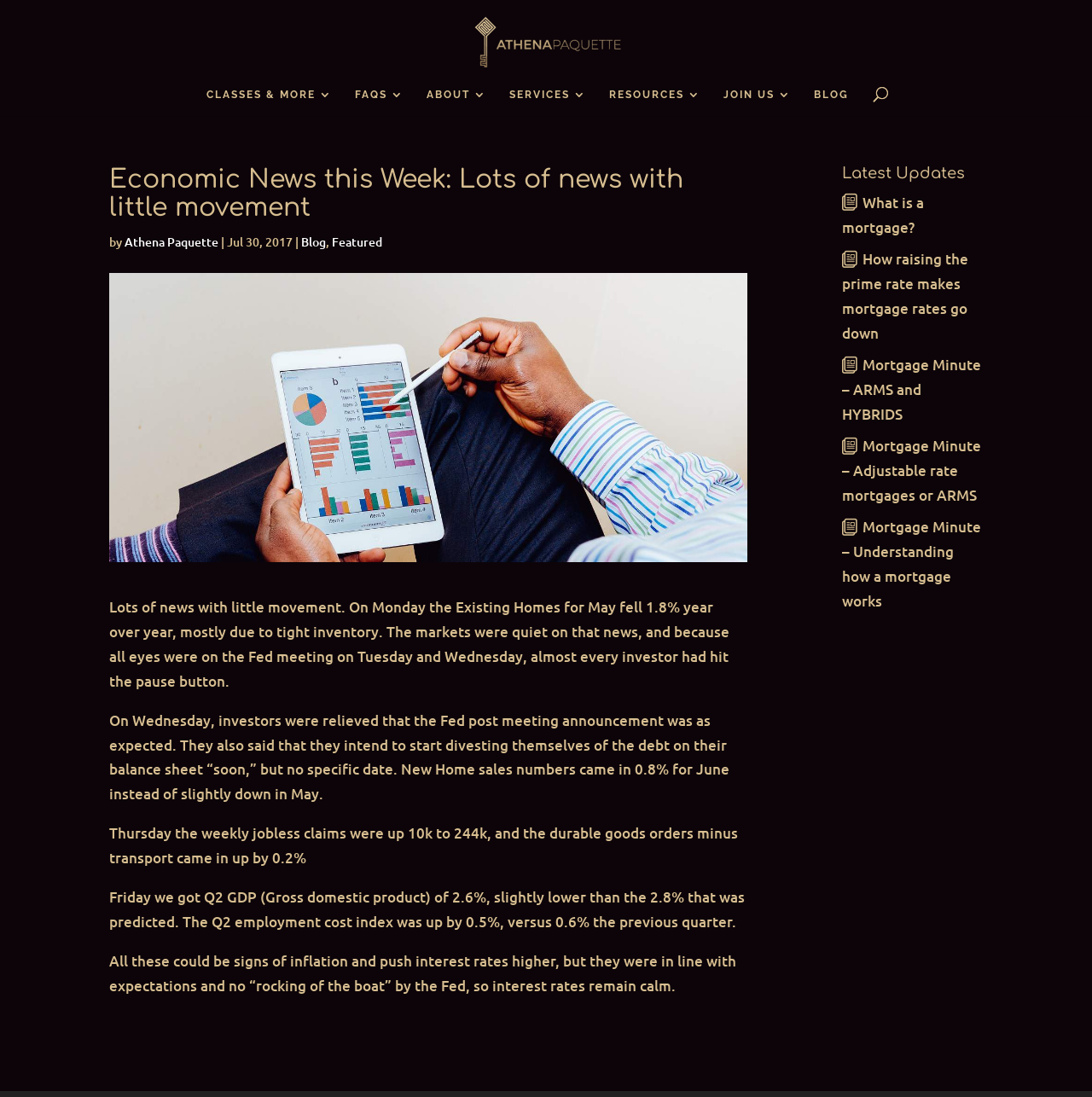Specify the bounding box coordinates of the element's region that should be clicked to achieve the following instruction: "Click on the 'Athena Paquette' link". The bounding box coordinates consist of four float numbers between 0 and 1, in the format [left, top, right, bottom].

[0.4, 0.029, 0.603, 0.045]